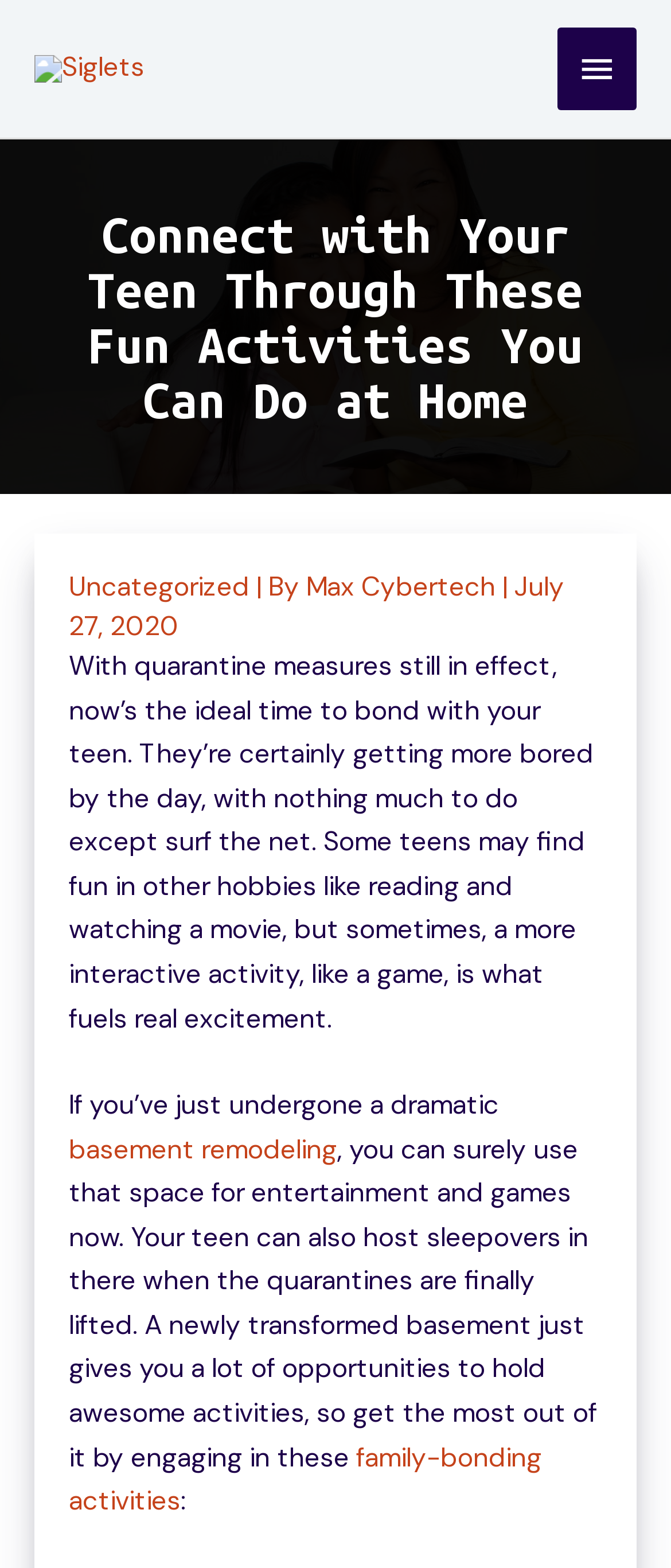What is the date of the article?
Examine the image and provide an in-depth answer to the question.

The date of the article is mentioned in the webpage content, specifically in the section where it says 'July 27, 2020'.